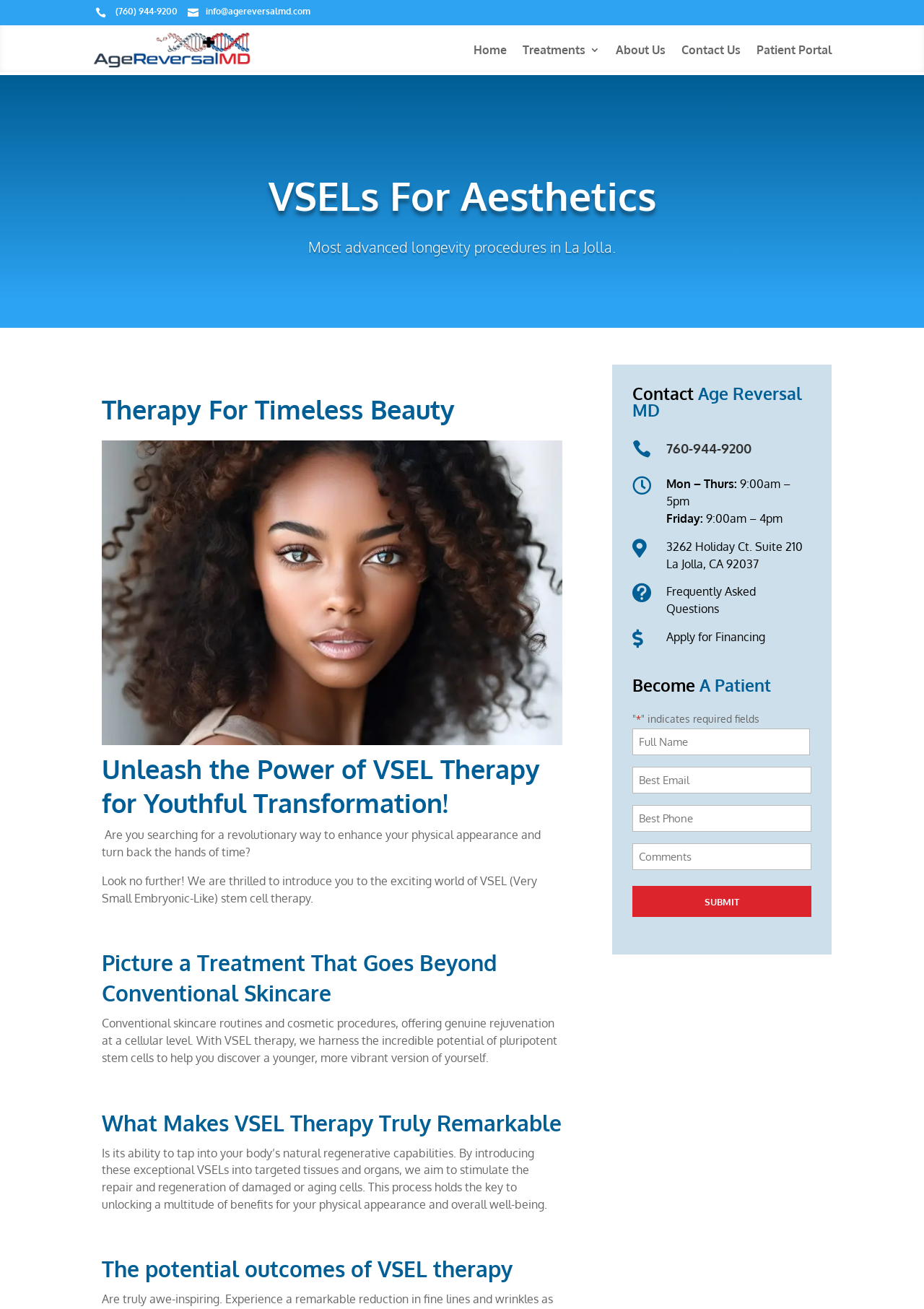Identify the bounding box coordinates for the UI element described as follows: "name="input_4" placeholder="Best Phone"". Ensure the coordinates are four float numbers between 0 and 1, formatted as [left, top, right, bottom].

[0.685, 0.615, 0.878, 0.635]